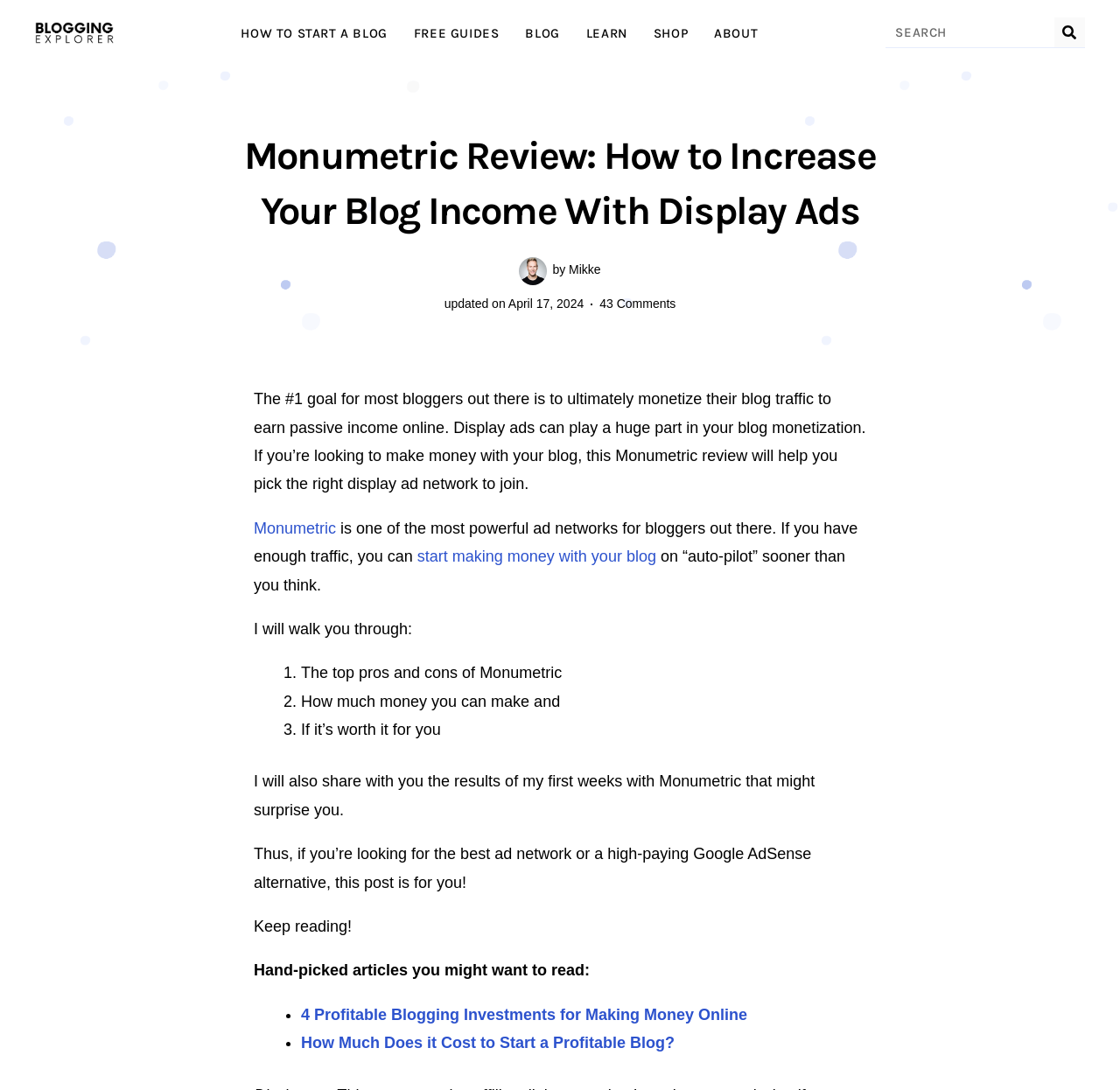Identify the bounding box coordinates of the region I need to click to complete this instruction: "Read about profitable blogging investments".

[0.269, 0.923, 0.667, 0.939]